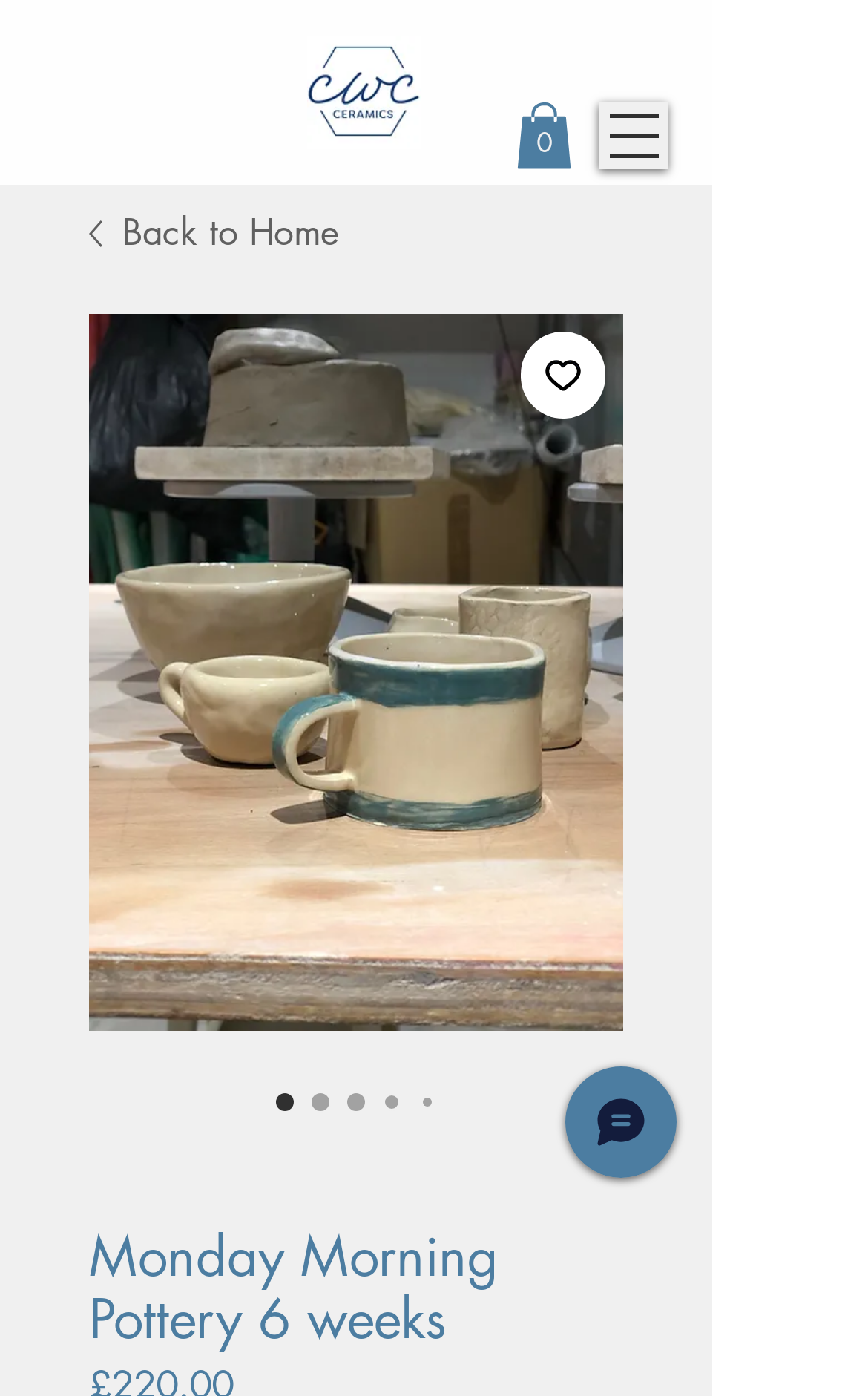Find the main header of the webpage and produce its text content.

Monday Morning Pottery 6 weeks